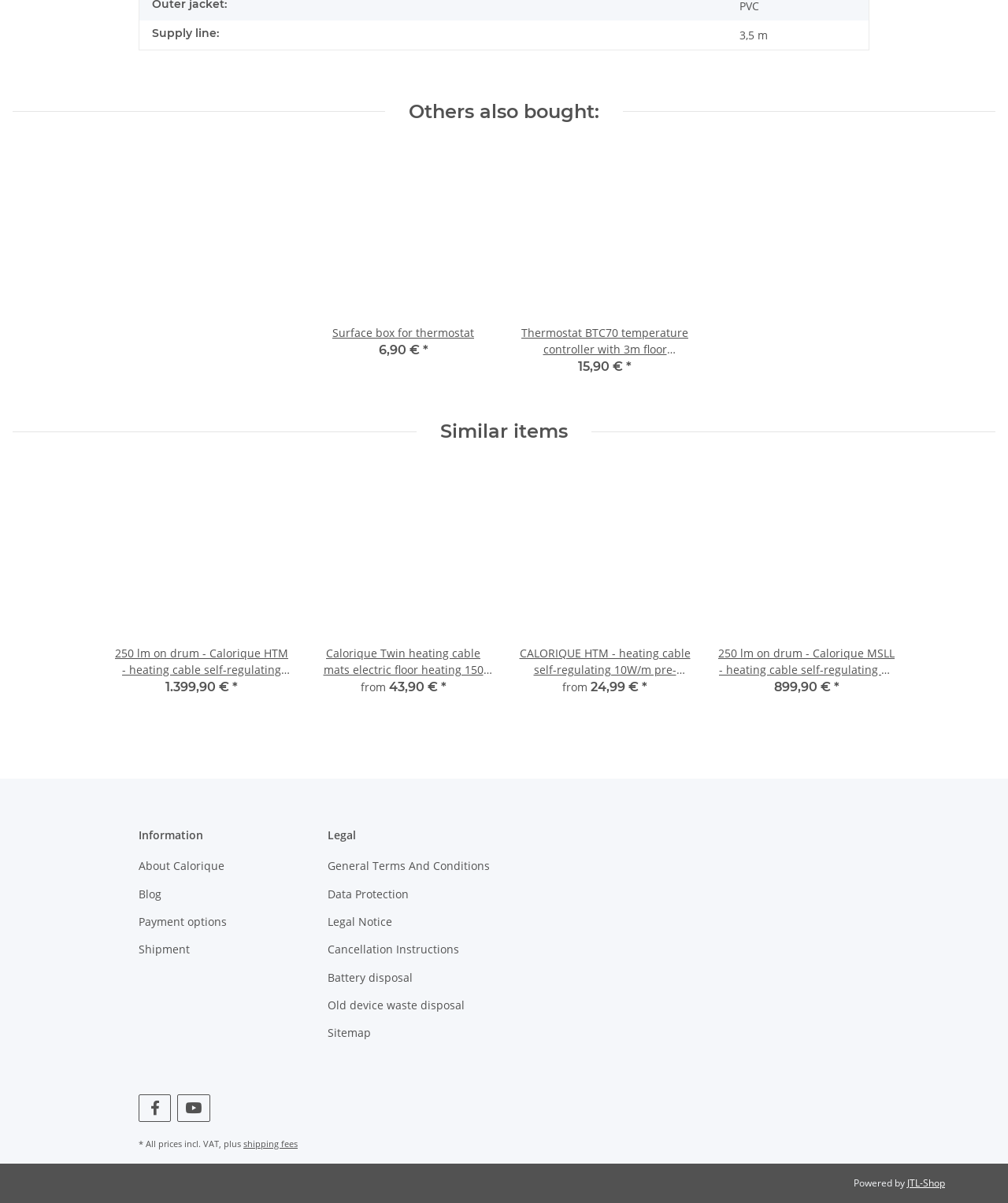Predict the bounding box of the UI element based on the description: "Payment options". The coordinates should be four float numbers between 0 and 1, formatted as [left, top, right, bottom].

[0.138, 0.757, 0.3, 0.775]